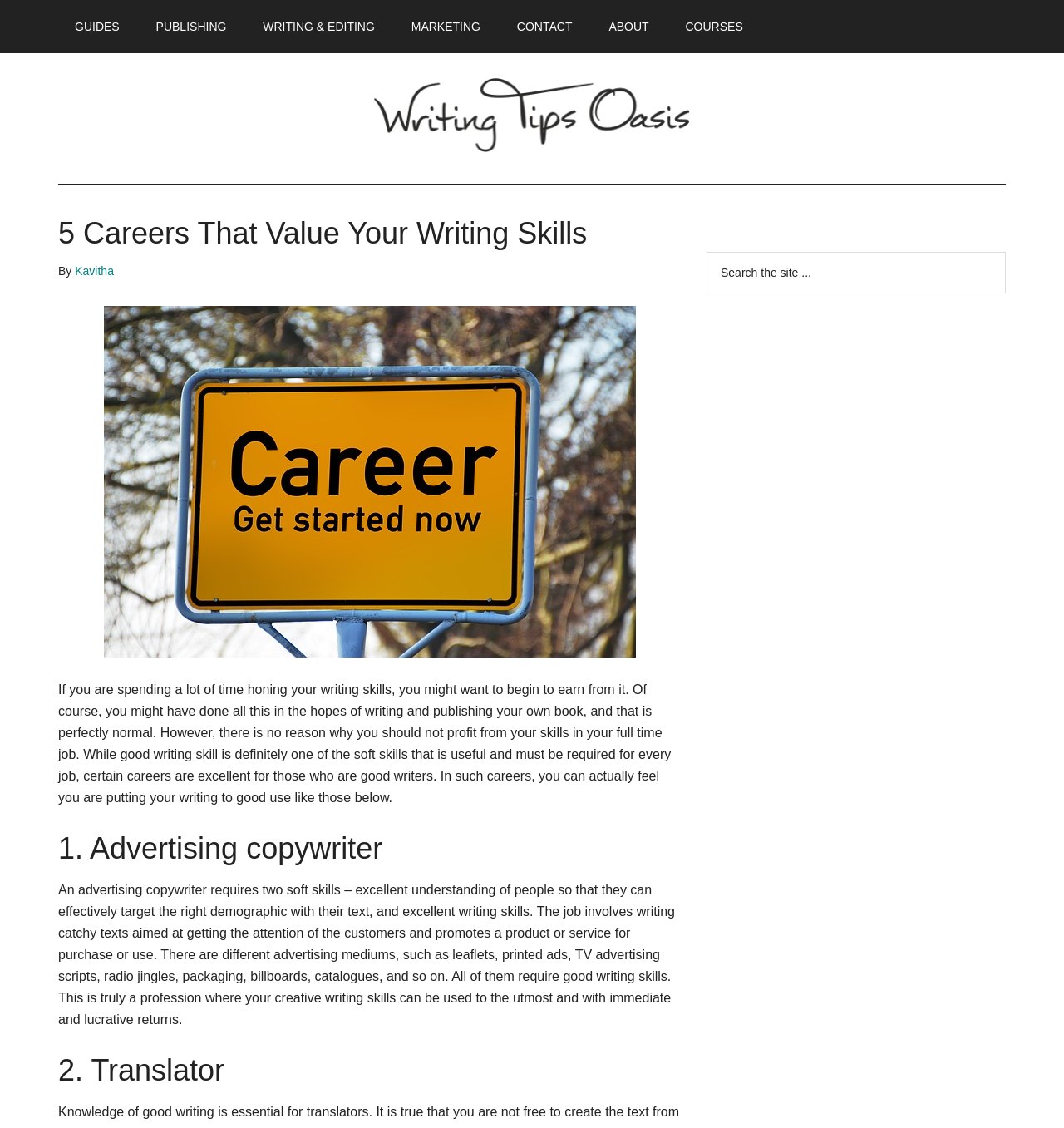What is the topic of the article?
Answer briefly with a single word or phrase based on the image.

Careers that value writing skills